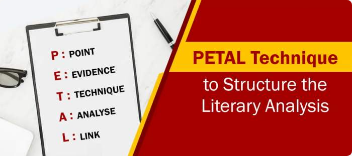Thoroughly describe the content and context of the image.

The image illustrates the PETAL technique, a structured approach to conducting literary analysis. Displayed prominently on a clipboard, the technique is broken down into its components: **Point, Evidence, Technique, Analyse, and Link**. These elements guide writers in building cohesive and analytical arguments in their essays. The background features a subtle workspace aesthetic, enhancing the study-oriented vibe of the image. This visual is likely part of a larger blog or educational resource aimed at helping students improve their writing skills and tackle literary analysis effectively.